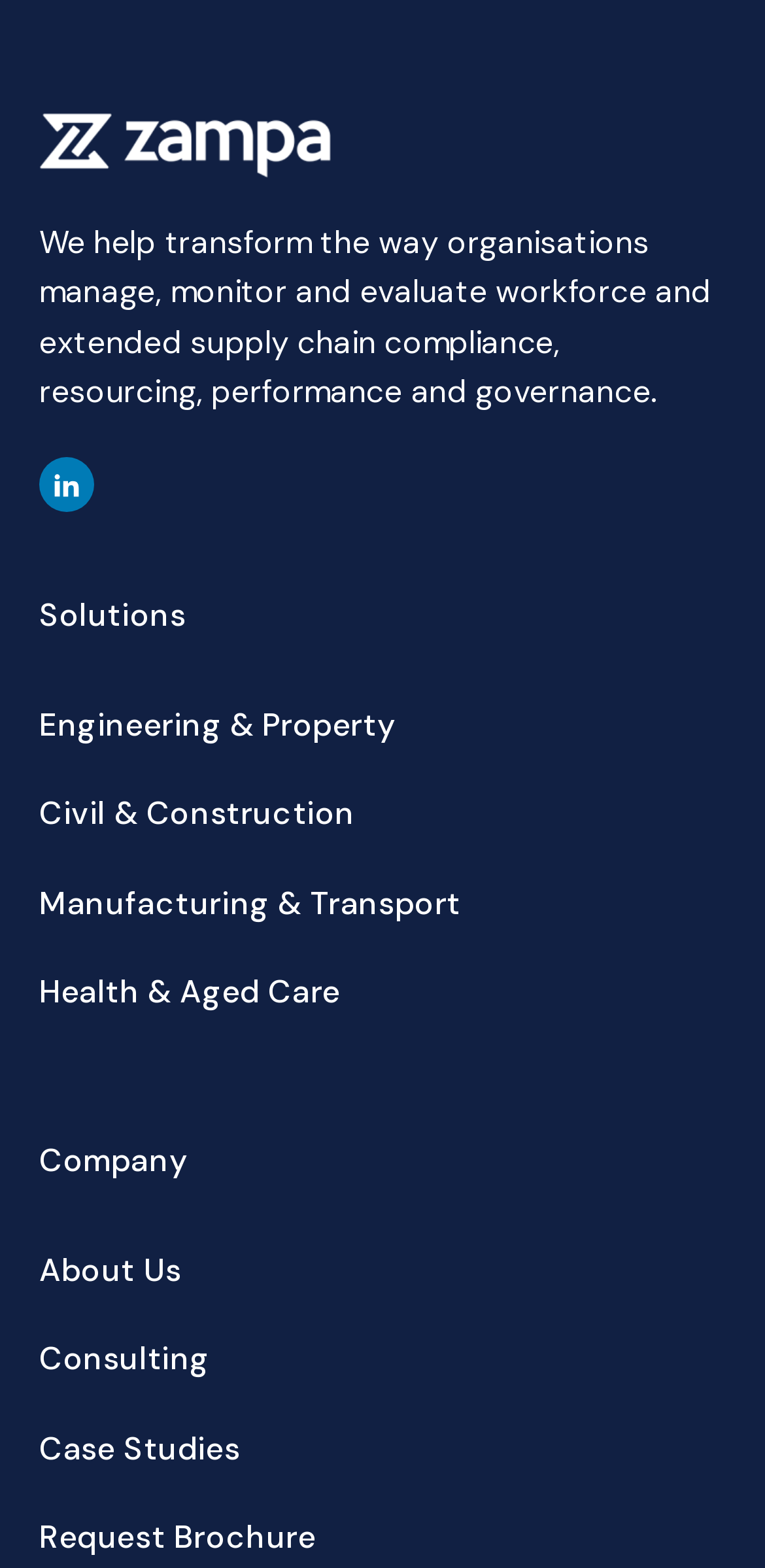What is the company name?
Answer with a single word or phrase, using the screenshot for reference.

Zampa